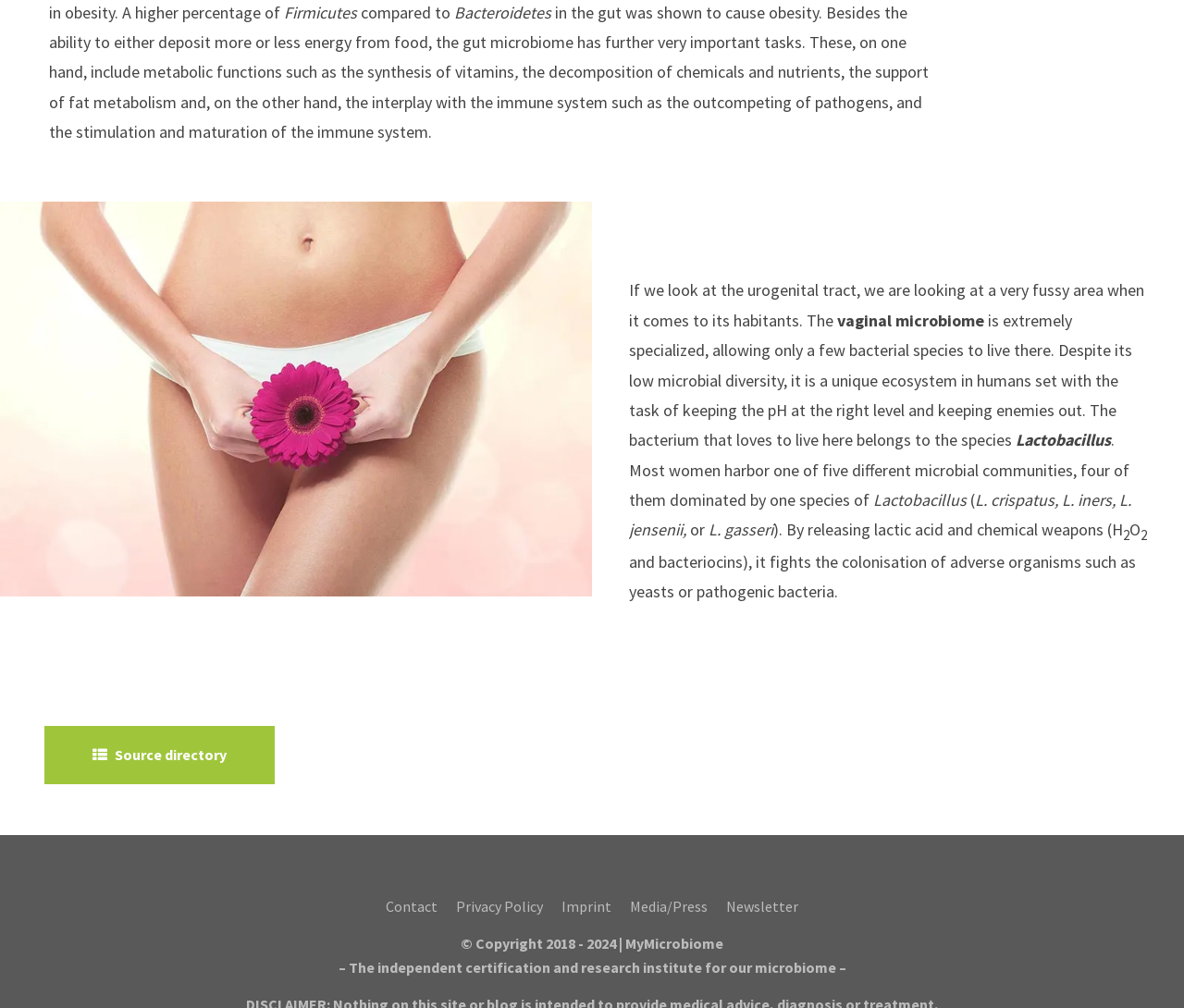What is the name of the bacterium that loves to live in the vaginal microbiome?
Please use the visual content to give a single word or phrase answer.

Lactobacillus